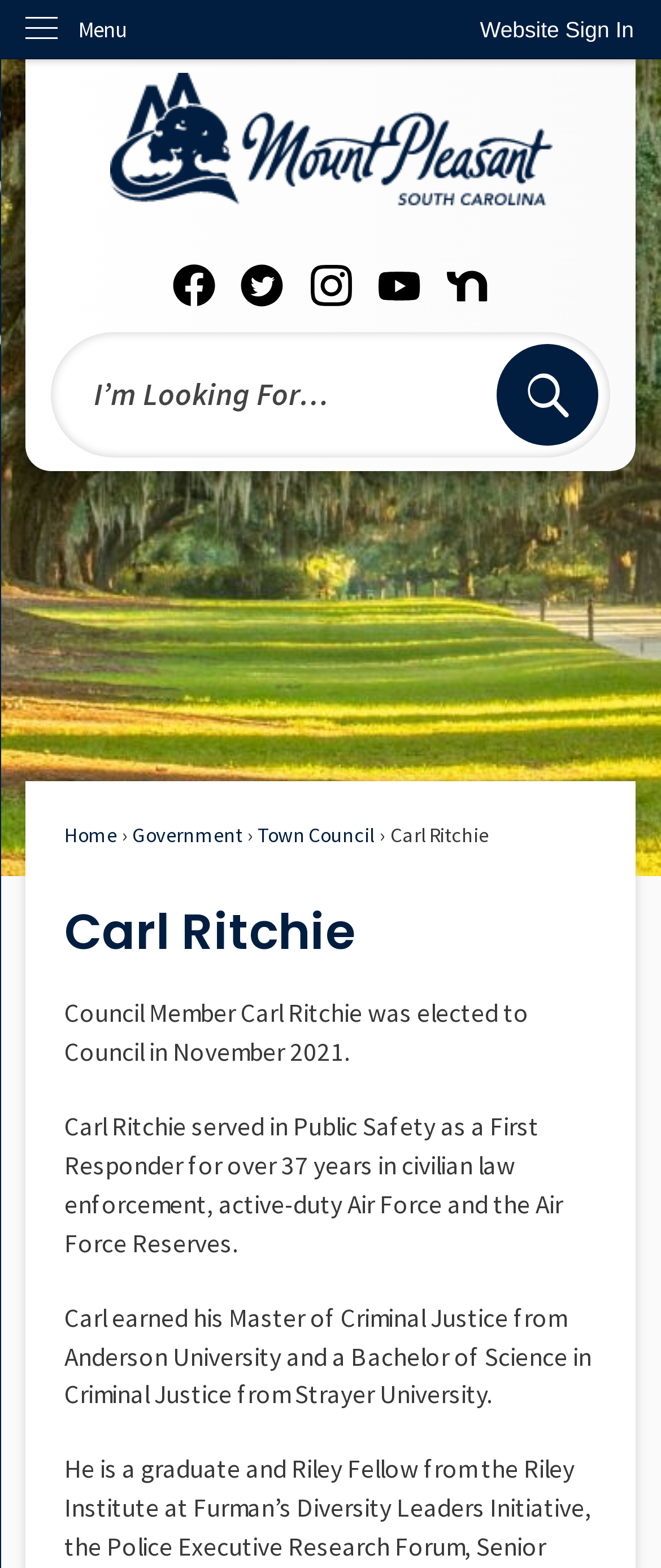Kindly determine the bounding box coordinates for the area that needs to be clicked to execute this instruction: "View the Town Council page".

[0.39, 0.524, 0.567, 0.54]